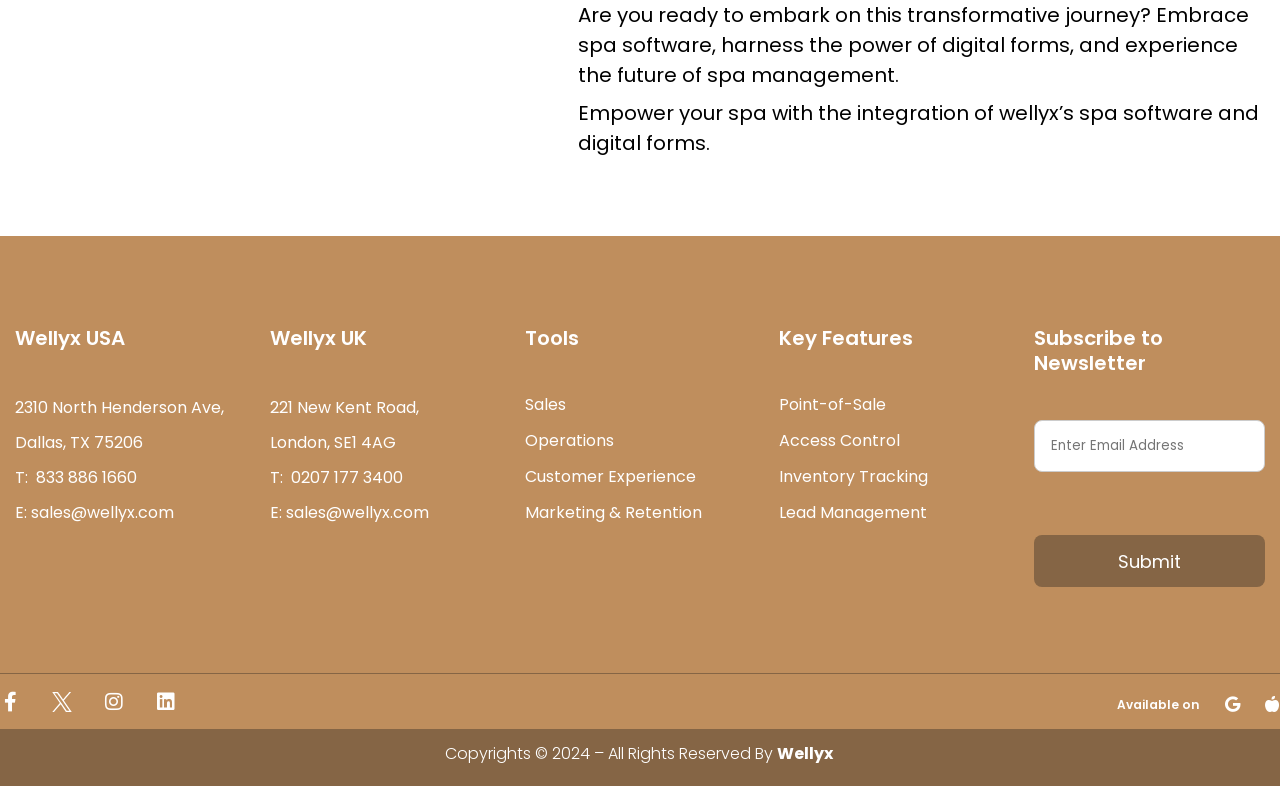Could you indicate the bounding box coordinates of the region to click in order to complete this instruction: "Visit Wellyx USA page".

[0.012, 0.415, 0.192, 0.467]